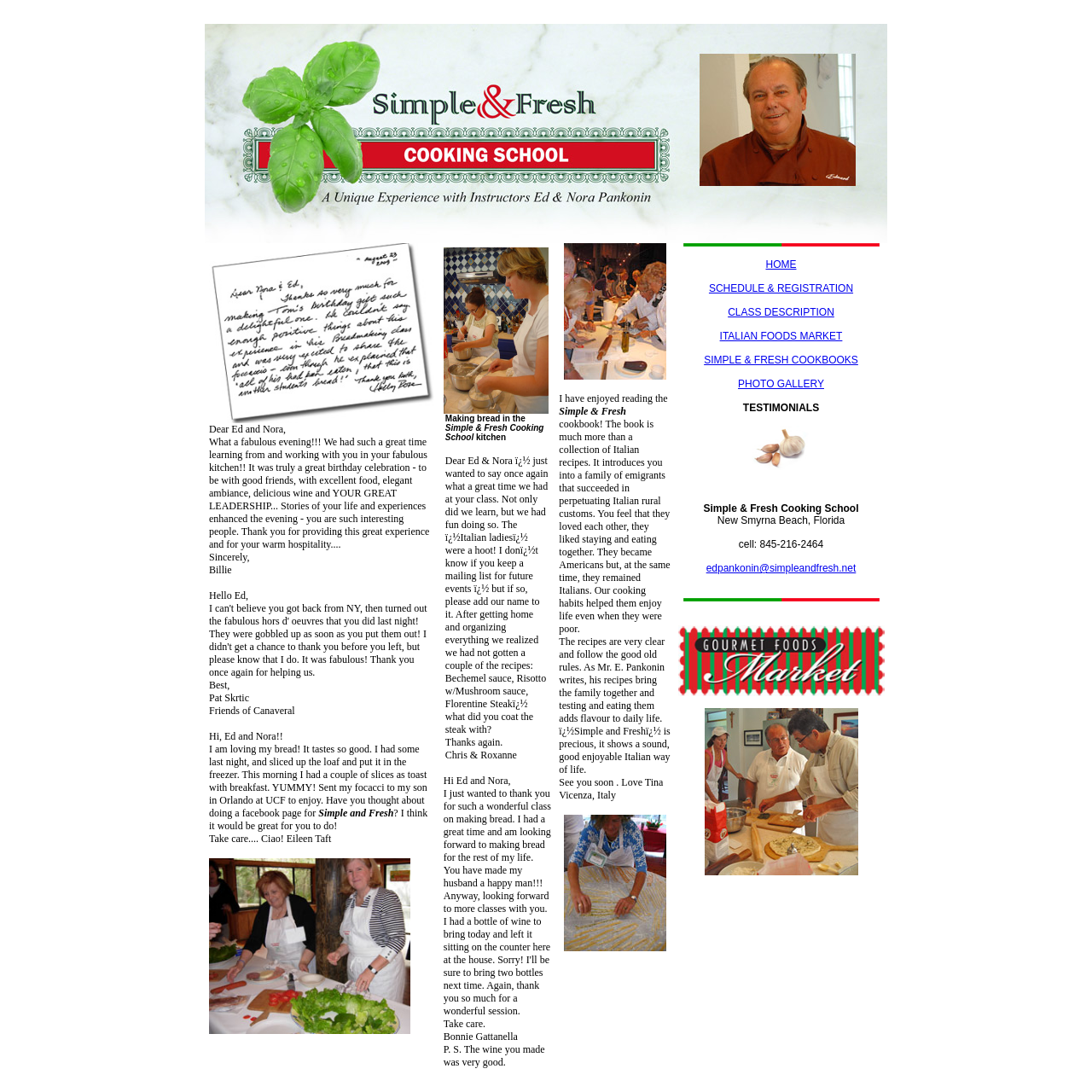Give a detailed overview of the webpage's appearance and contents.

This webpage is about Simple and Fresh Cooking School, which offers Italian cooking classes and related products. At the top of the page, there is a large image of the school's instructor, Ed Pankonin, with a brief description. Below this, there are three columns of text and images, each describing a different cooking class offered by the school: Simple and Fresh cooking class, Artisan bread making class, and Gourmet Pasta making class.

In the Simple and Fresh cooking class section, there are several testimonials from satisfied customers, along with images of the class in action. The Artisan bread making class section also features testimonials and images, while the Gourmet Pasta making class section has a longer description of the class and its benefits, along with an image.

At the bottom of the page, there is a navigation menu with links to other sections of the website, including HOME, SCHEDULE & REGISTRATION, CLASS DESCRIPTION, ITALIAN FOODS MARKET, SIMPLE & FRESH COOKBOOKS, PHOTO GALLERY, and TESTIMONIALS. There is also contact information for the school, including a phone number and email address. Additionally, there are links to purchase products, such as a Gourmet Italian Sauce Pasta Holiday Gift Box, and to view more information about the school's cooking classes.